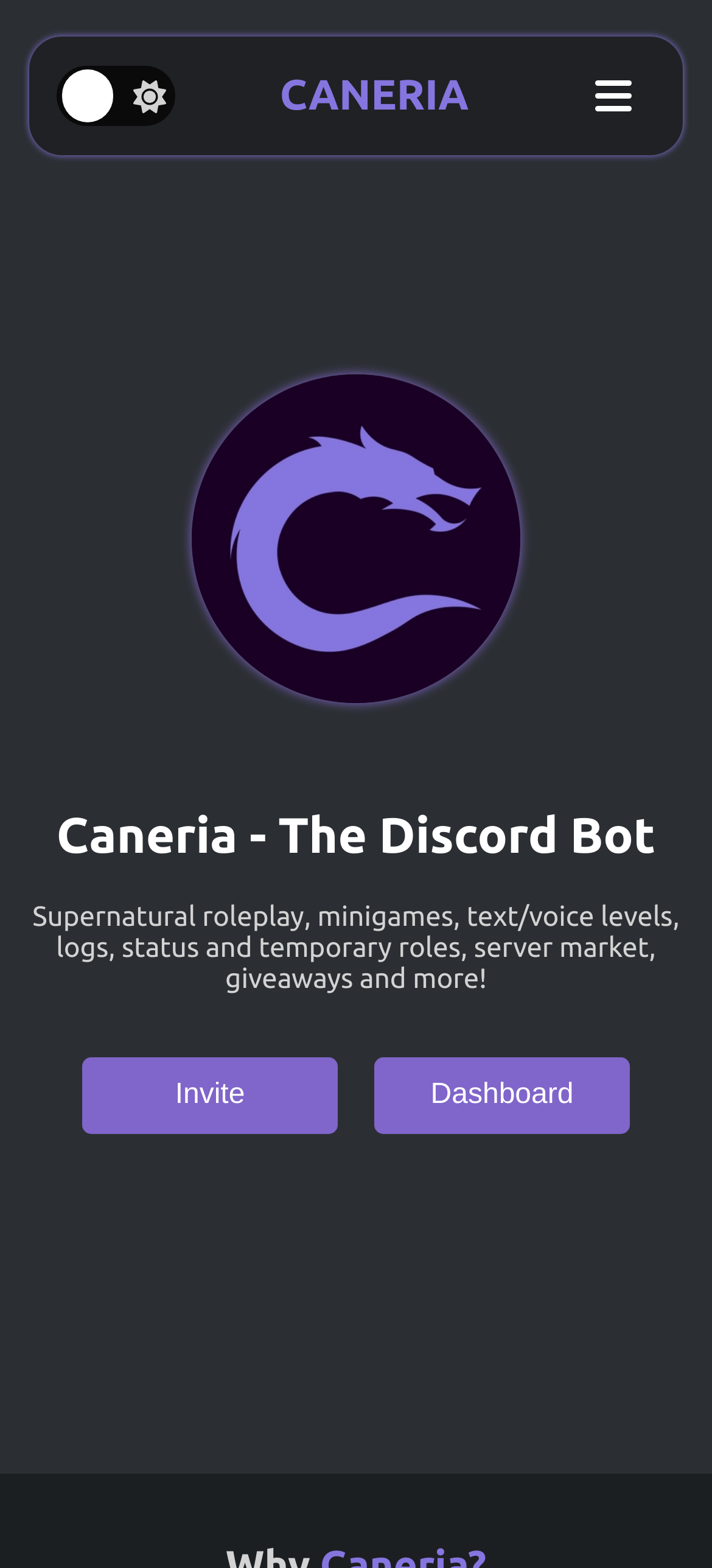From the element description: "CANERIA", extract the bounding box coordinates of the UI element. The coordinates should be expressed as four float numbers between 0 and 1, in the order [left, top, right, bottom].

[0.393, 0.045, 0.658, 0.077]